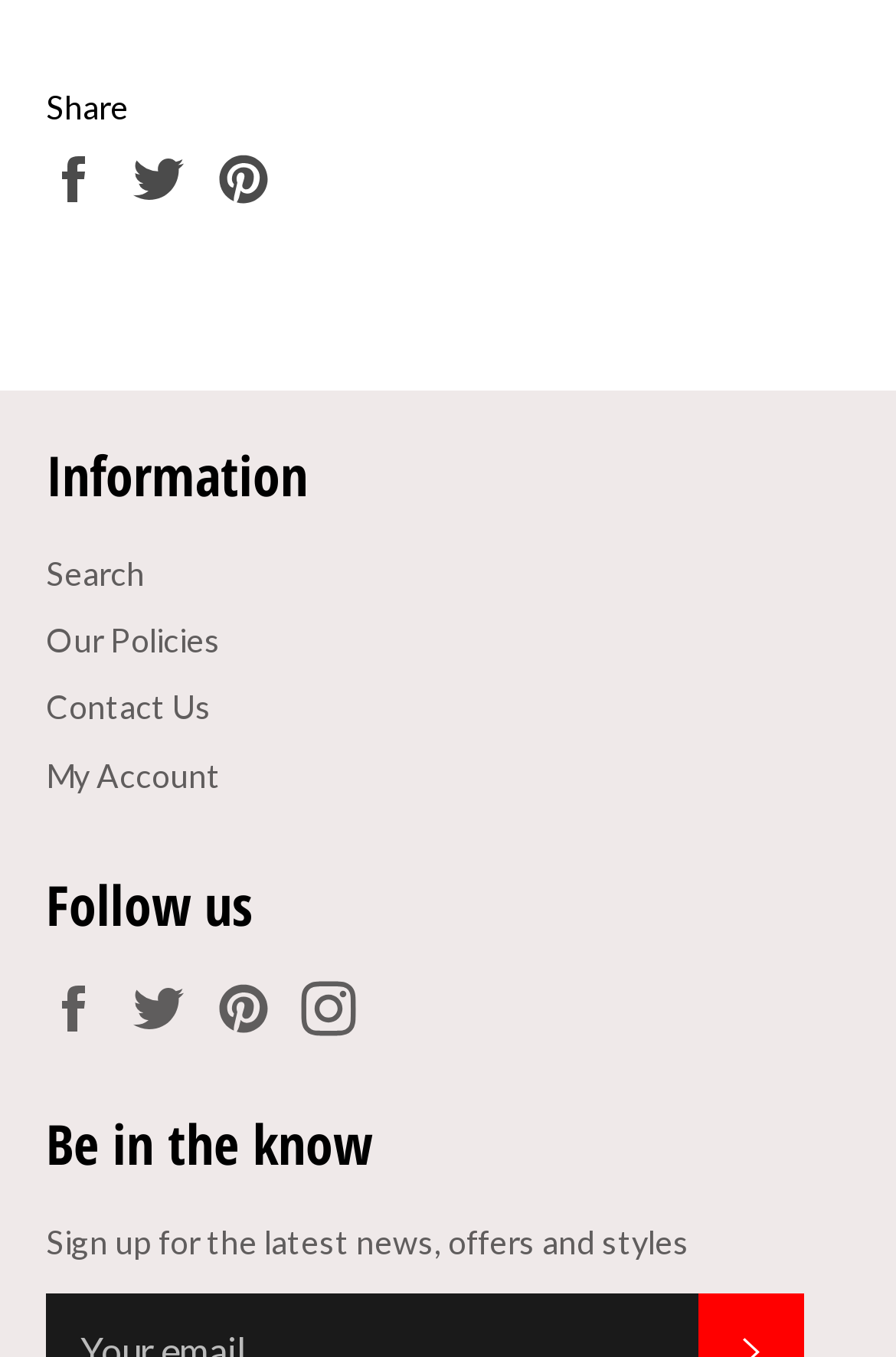Please identify the bounding box coordinates of the clickable element to fulfill the following instruction: "Follow us on Facebook". The coordinates should be four float numbers between 0 and 1, i.e., [left, top, right, bottom].

[0.051, 0.723, 0.138, 0.764]